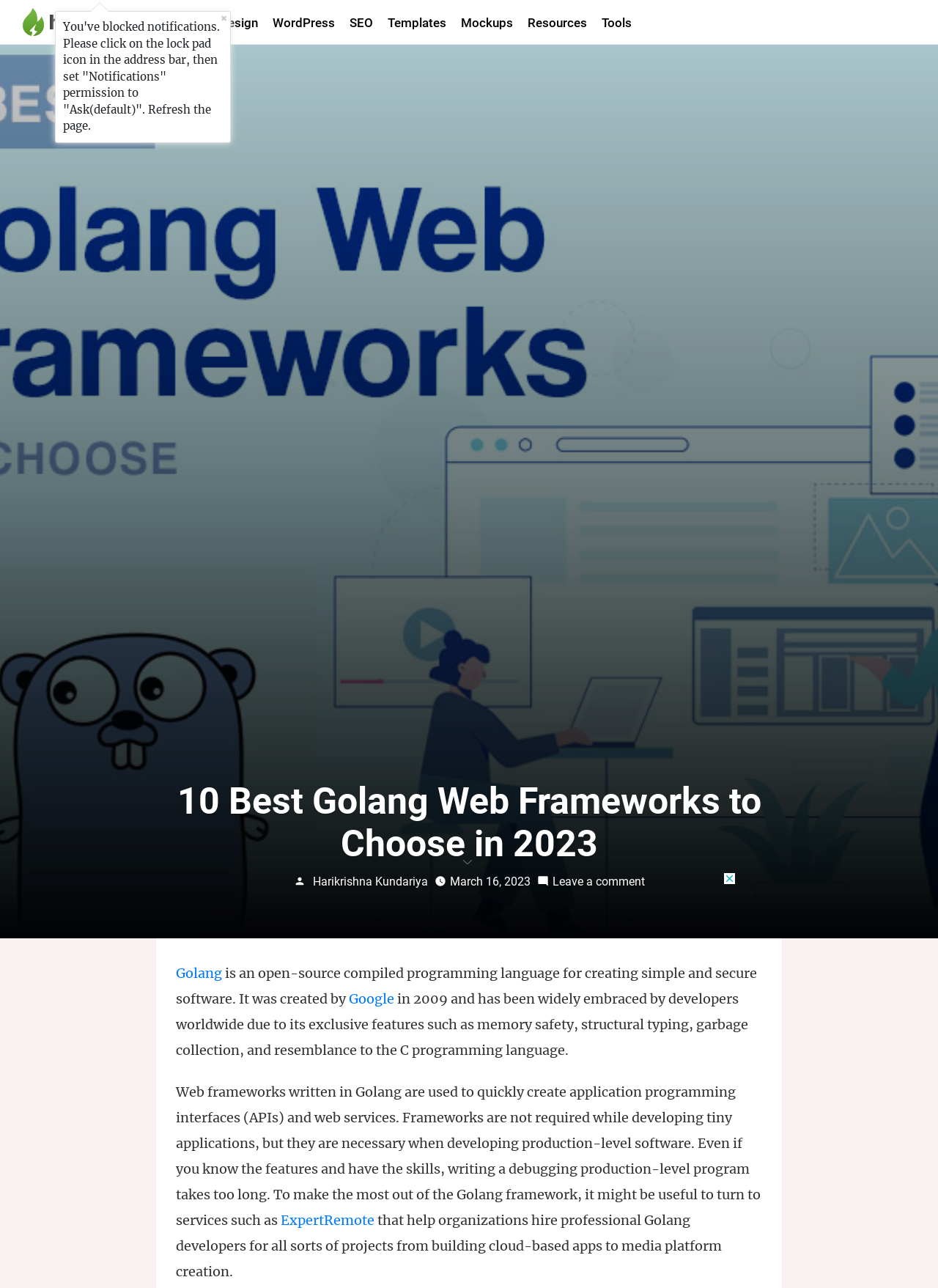Find the bounding box coordinates for the area you need to click to carry out the instruction: "Click on the 'ExpertRemote' link". The coordinates should be four float numbers between 0 and 1, indicated as [left, top, right, bottom].

[0.299, 0.941, 0.399, 0.954]